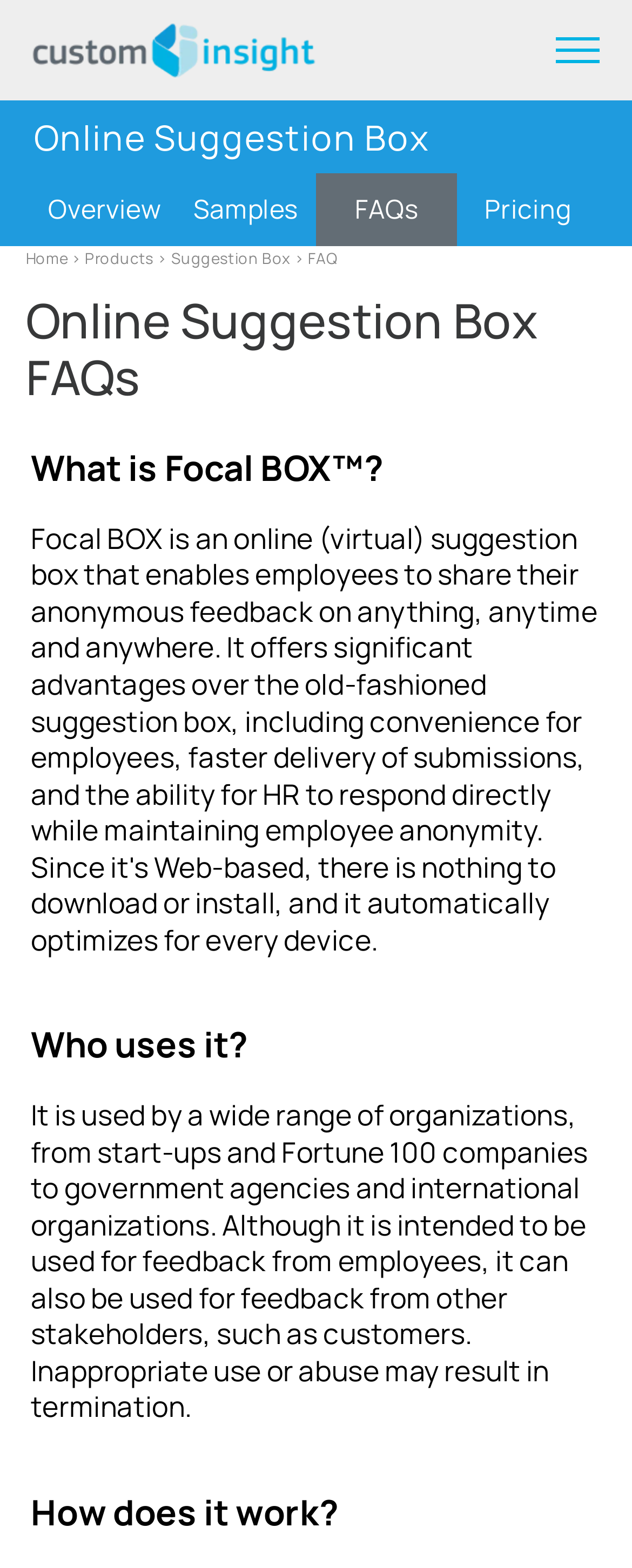Please provide a detailed answer to the question below based on the screenshot: 
What is the name of the online employee feedback tool?

I found the answer by looking at the subheading 'What is Focal BOX™?' which suggests that Focal BOX is the name of the online employee feedback tool.